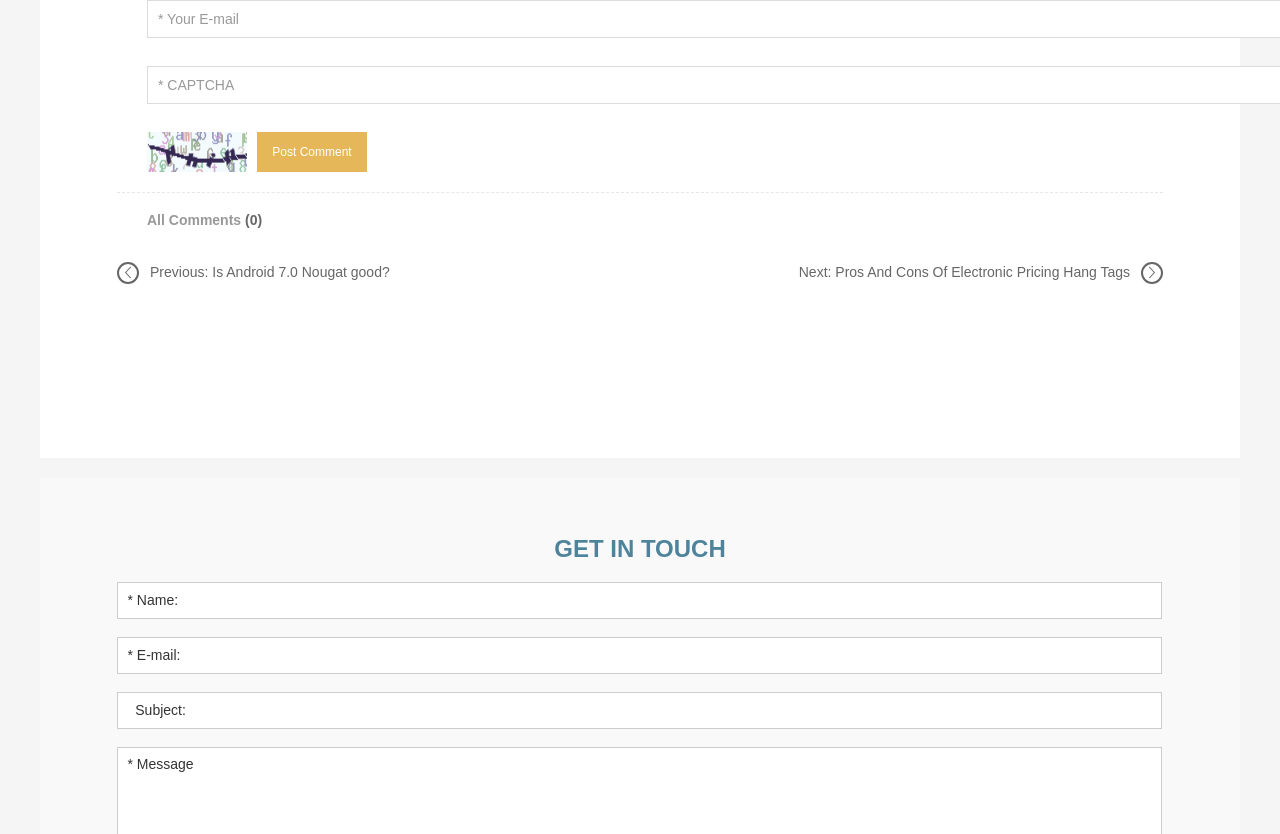Please determine the bounding box coordinates of the element to click on in order to accomplish the following task: "Click the Post Comment button". Ensure the coordinates are four float numbers ranging from 0 to 1, i.e., [left, top, right, bottom].

[0.201, 0.159, 0.287, 0.207]